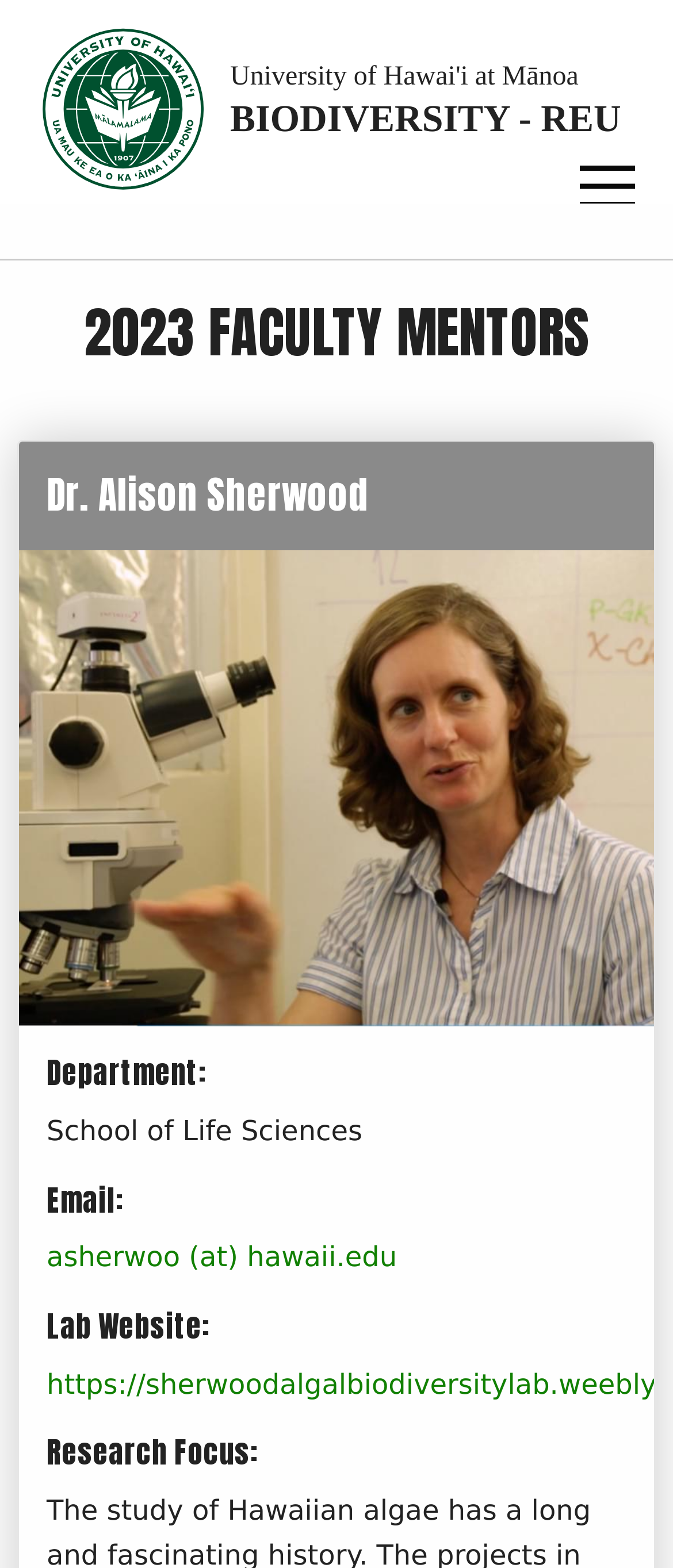What is the email address of Dr. Alison Sherwood? Based on the screenshot, please respond with a single word or phrase.

asherwoo@hawaii.edu